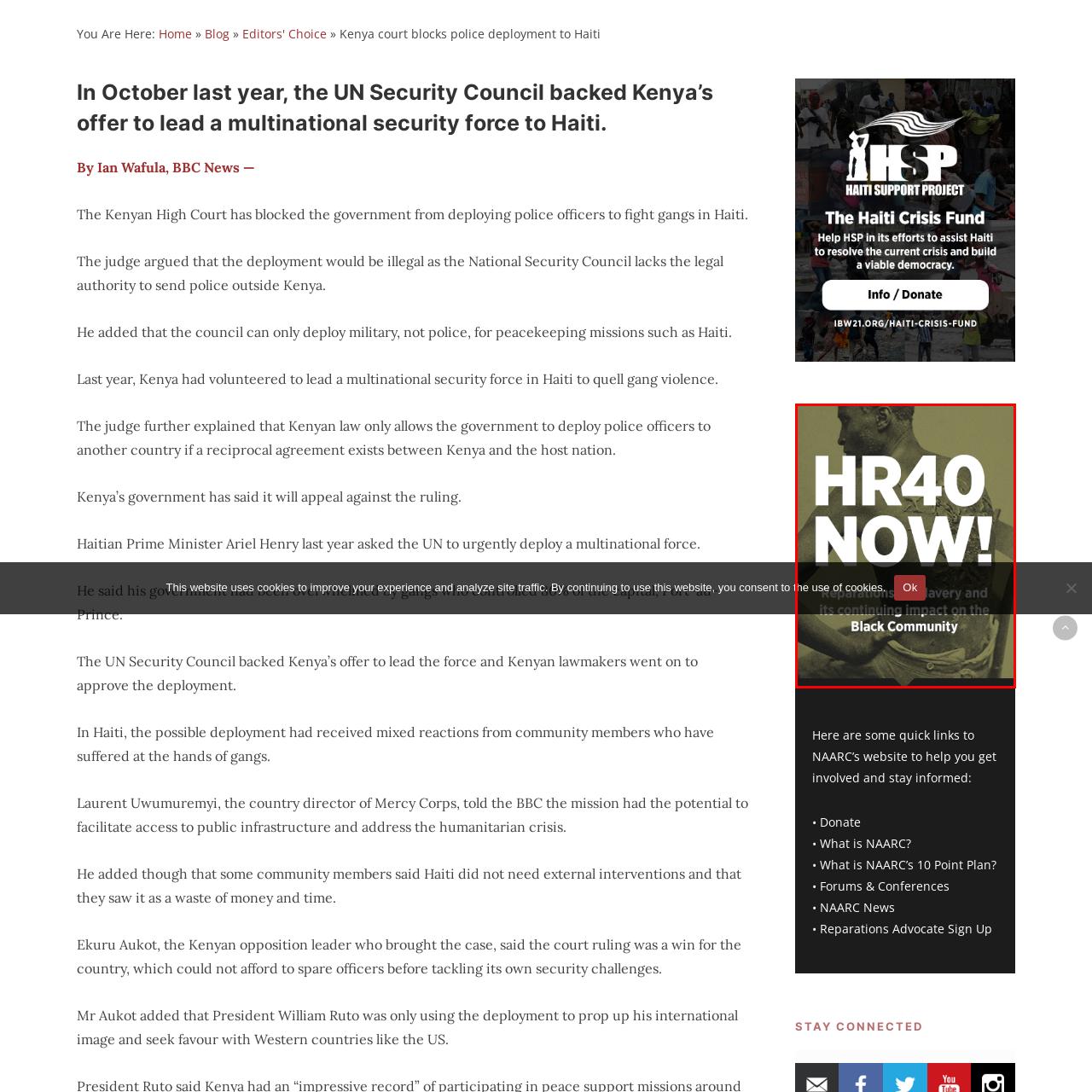Observe the area inside the red box, Is the purpose of the graphic to raise awareness? Respond with a single word or phrase.

Yes